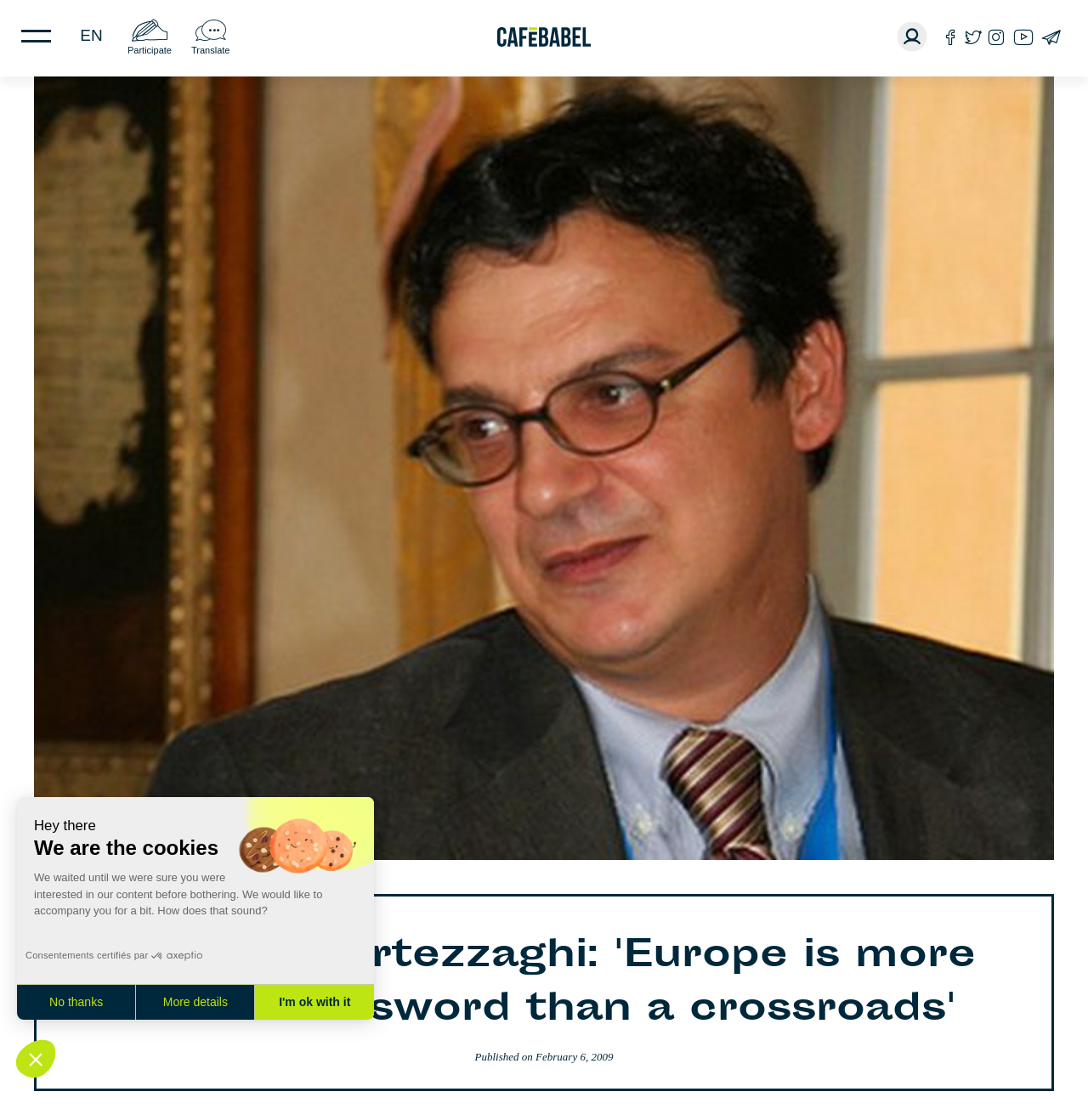Locate the bounding box coordinates of the item that should be clicked to fulfill the instruction: "Go to Cafébabel homepage".

[0.457, 0.024, 0.543, 0.042]